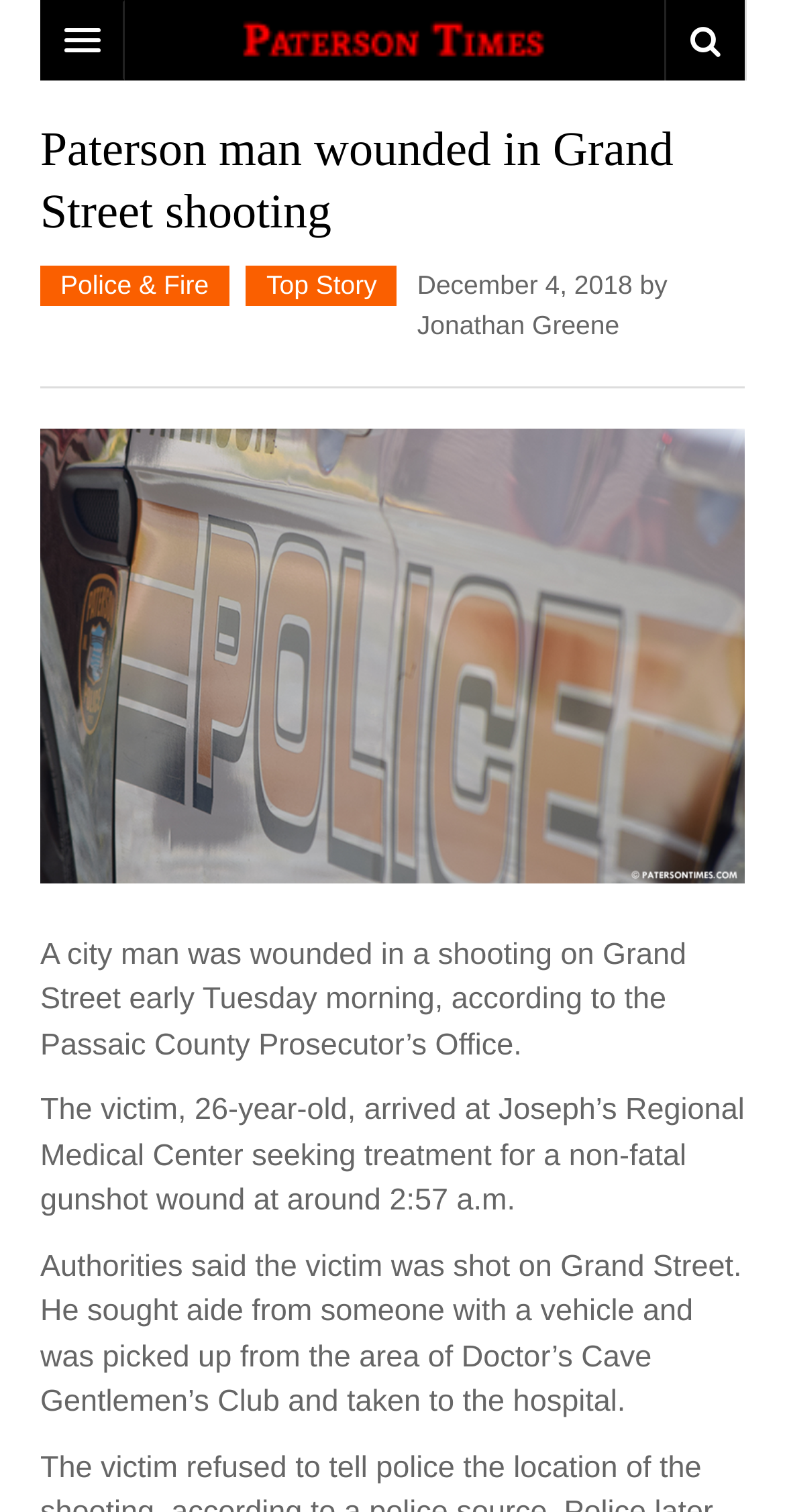What is the main title displayed on this webpage?

Paterson man wounded in Grand Street shooting